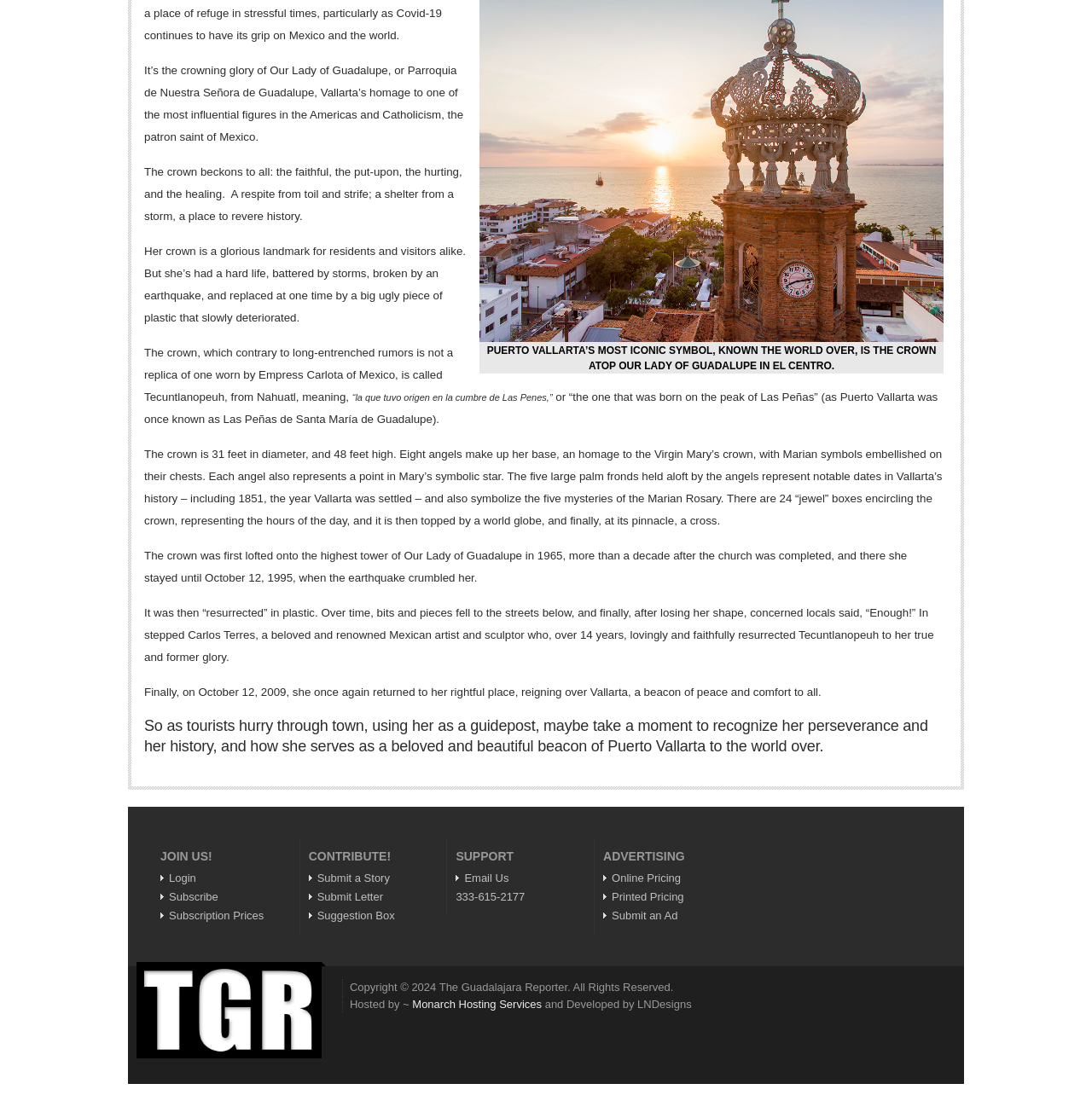Reply to the question with a single word or phrase:
What is the purpose of the crown?

Beacon of peace and comfort